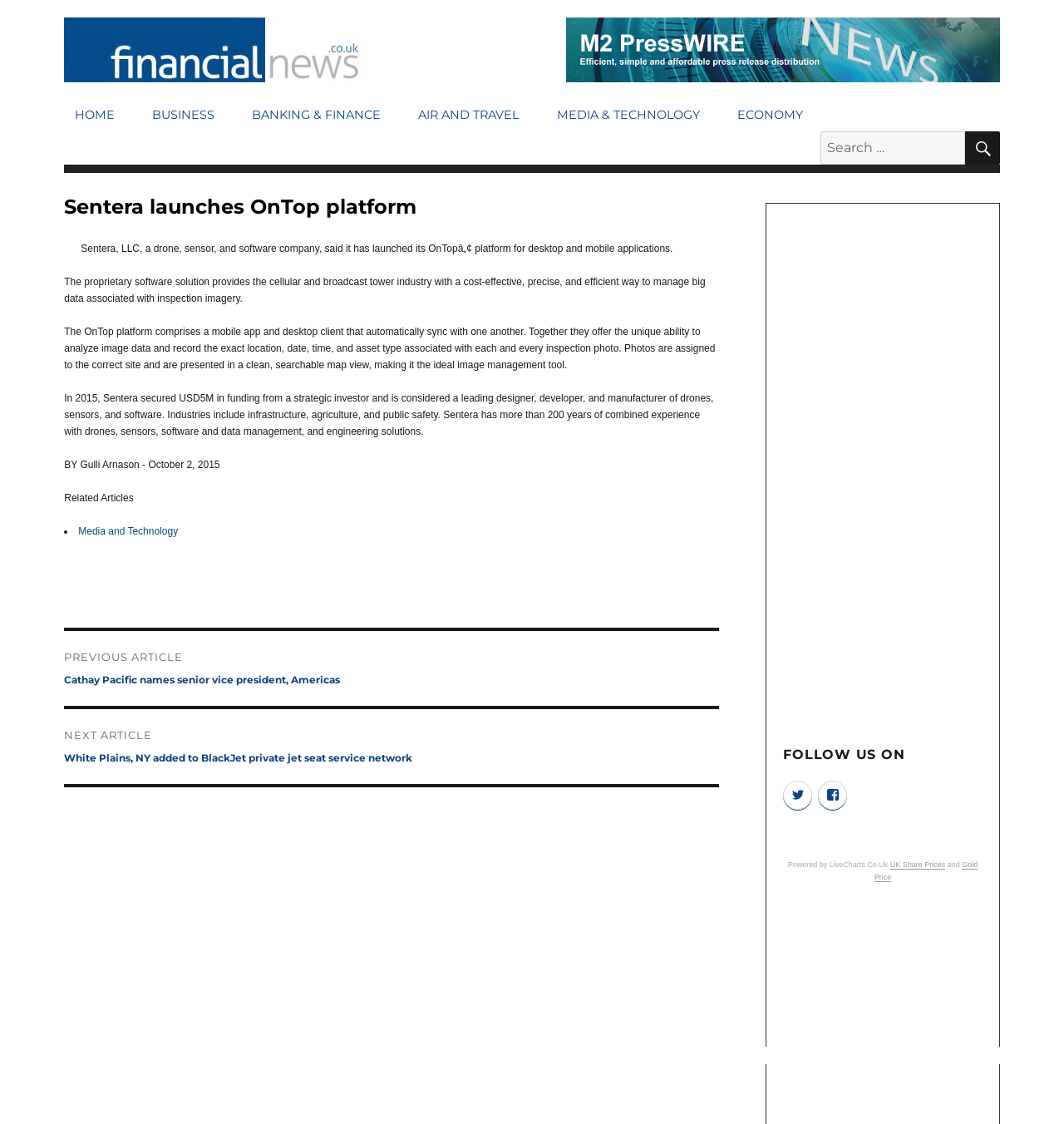Locate the bounding box coordinates of the clickable area to execute the instruction: "View previous post". Provide the coordinates as four float numbers between 0 and 1, represented as [left, top, right, bottom].

None